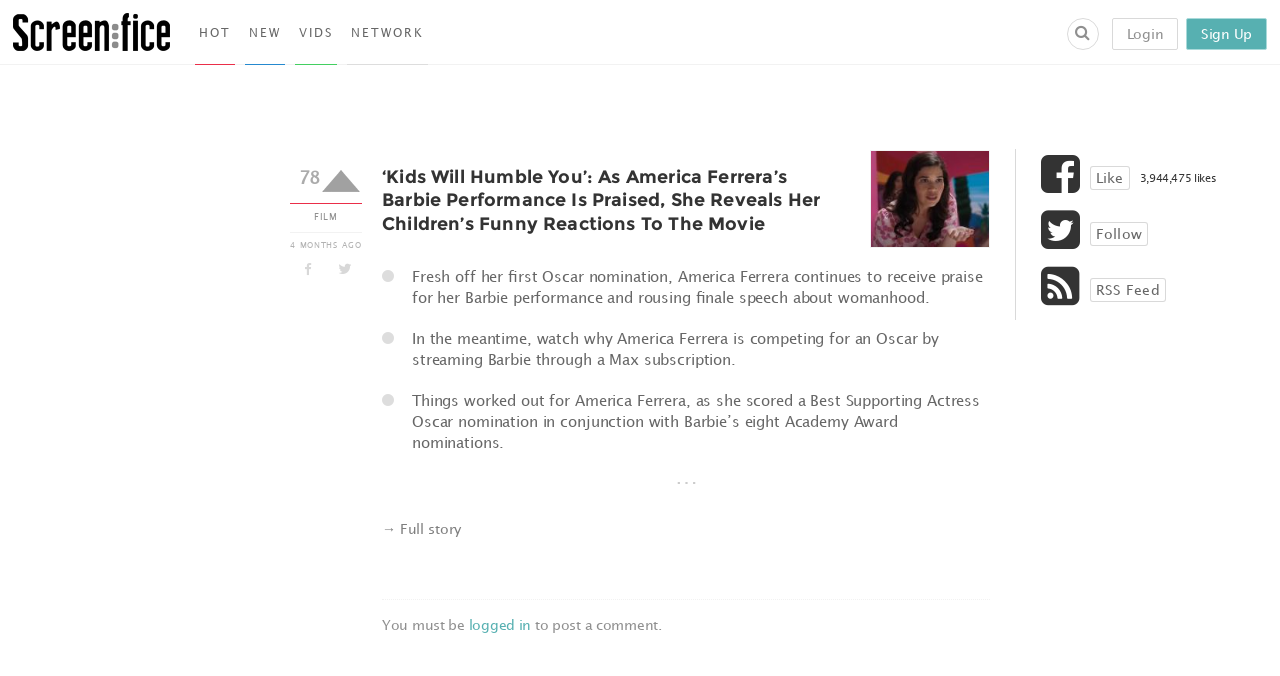Determine the bounding box coordinates of the clickable region to follow the instruction: "Follow the website".

[0.851, 0.328, 0.897, 0.364]